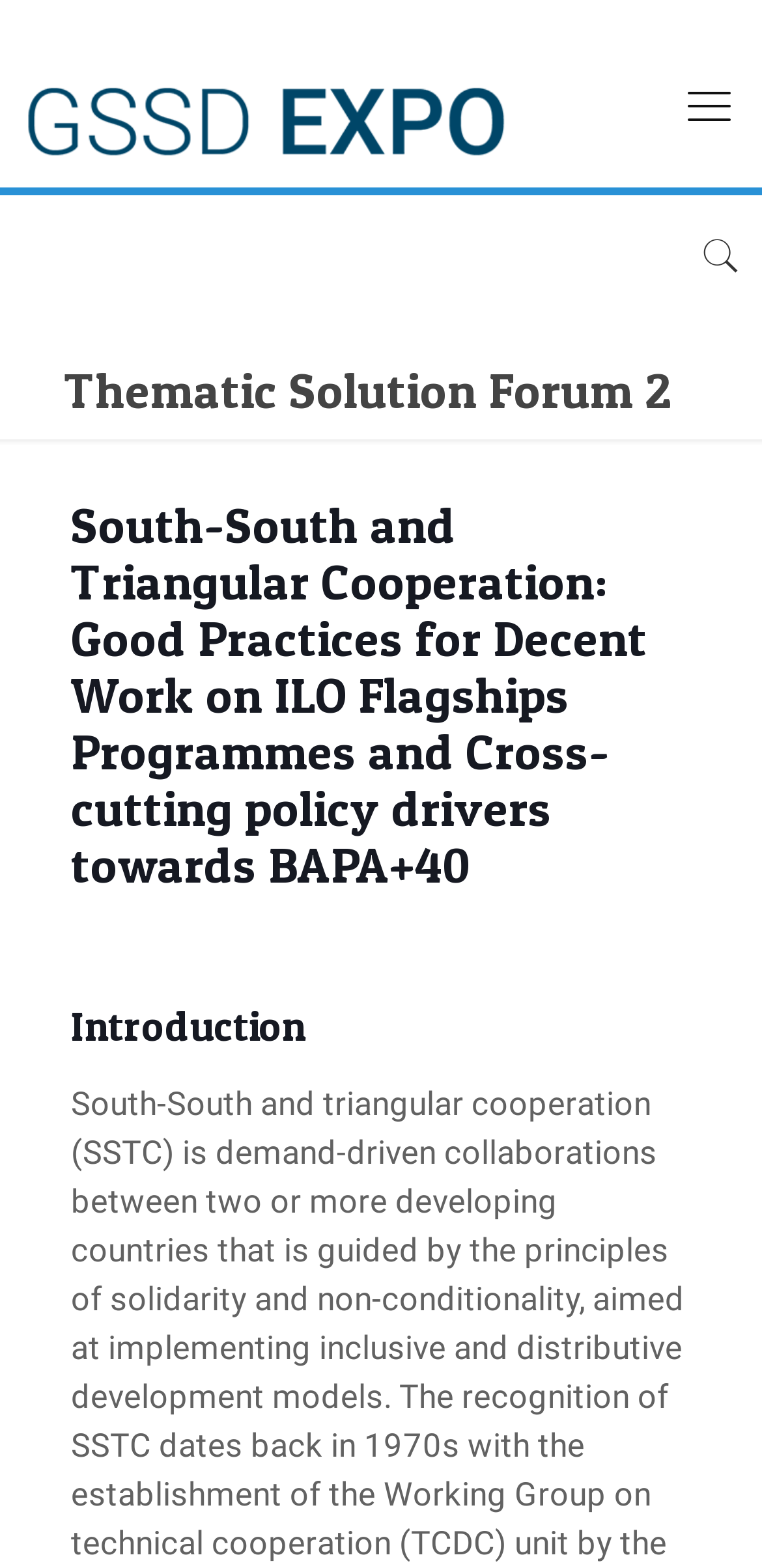Identify the bounding box of the UI component described as: "Haring Animations".

None